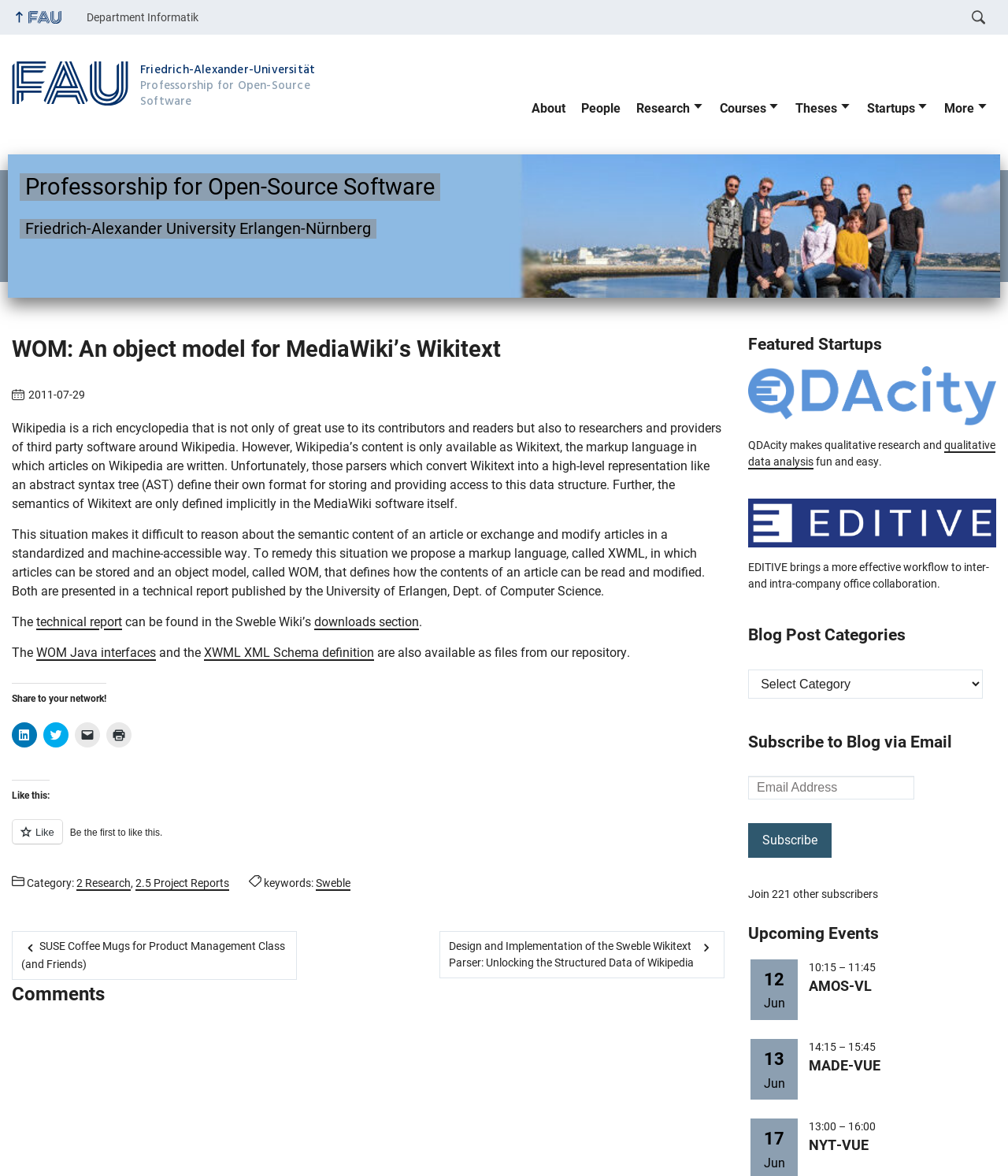Given the description "NYT-VUE", provide the bounding box coordinates of the corresponding UI element.

[0.802, 0.967, 0.862, 0.98]